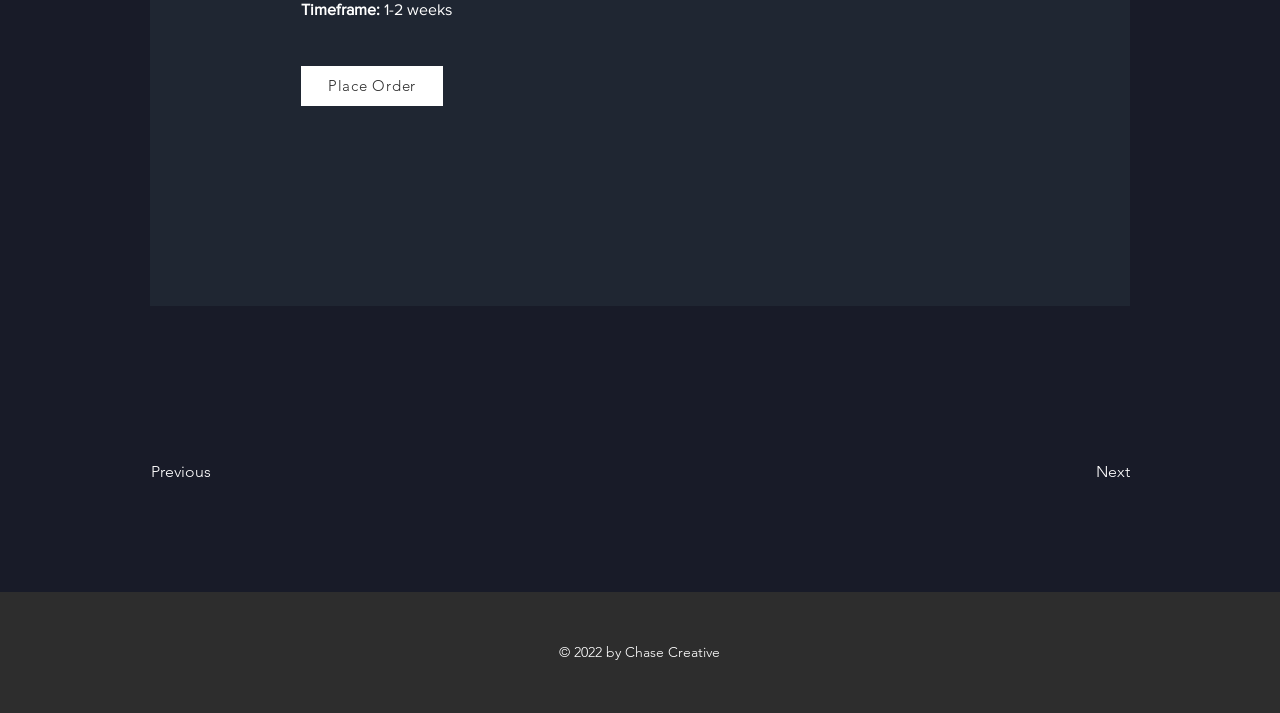What is the copyright year of the webpage?
Based on the image, answer the question in a detailed manner.

I found the copyright information at the bottom of the webpage, which states '© 2022 by Chase Creative', indicating that the copyright year is 2022.